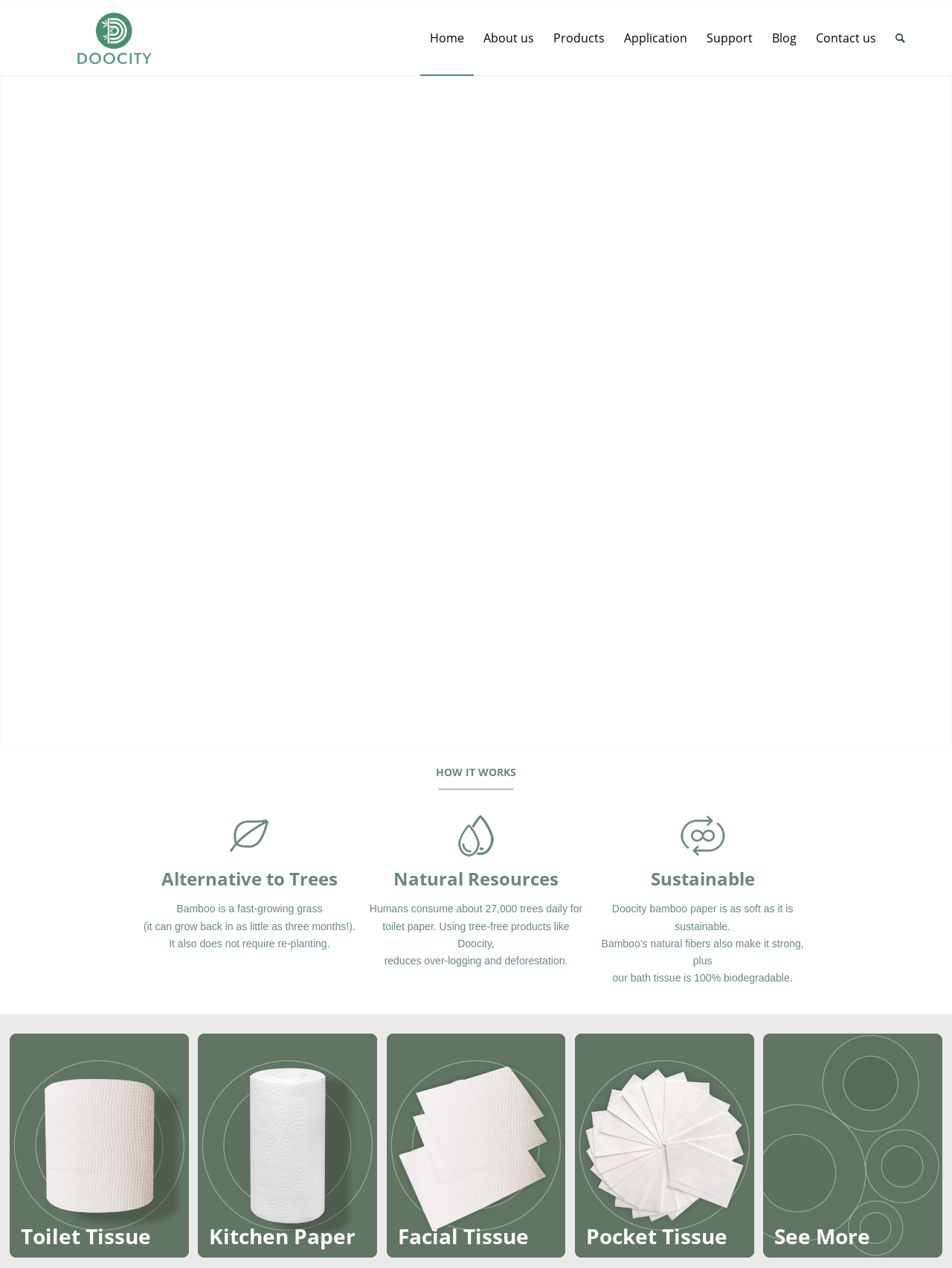Can you provide the bounding box coordinates for the element that should be clicked to implement the instruction: "Learn more about 'Toilet Tissue'"?

[0.022, 0.962, 0.186, 0.987]